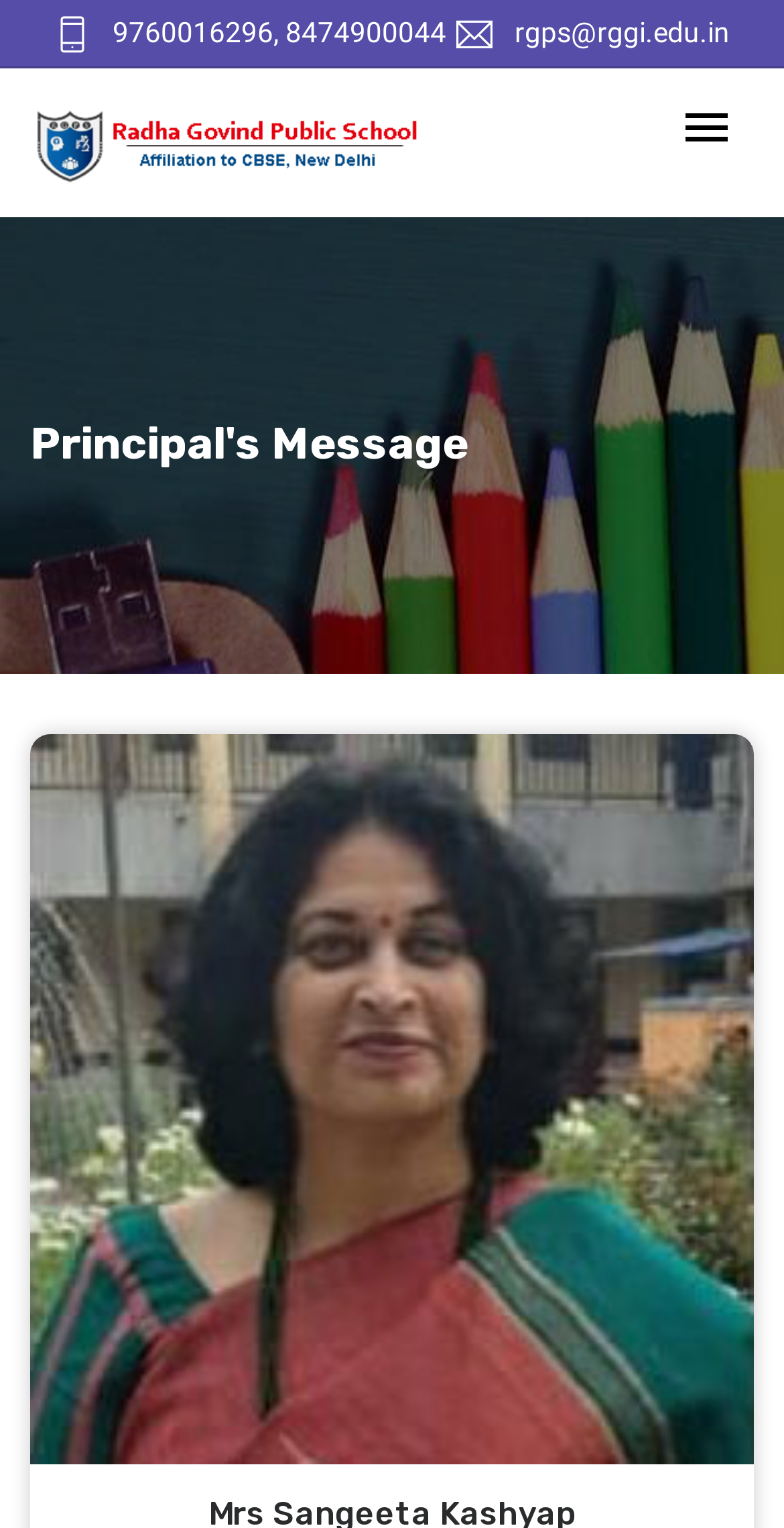What is the phone number on the top left?
Please elaborate on the answer to the question with detailed information.

I found the phone number by looking at the link element with the OCR text ' 9760016296, 8474900044' located at the top left of the webpage, with bounding box coordinates [0.069, 0.011, 0.569, 0.032].